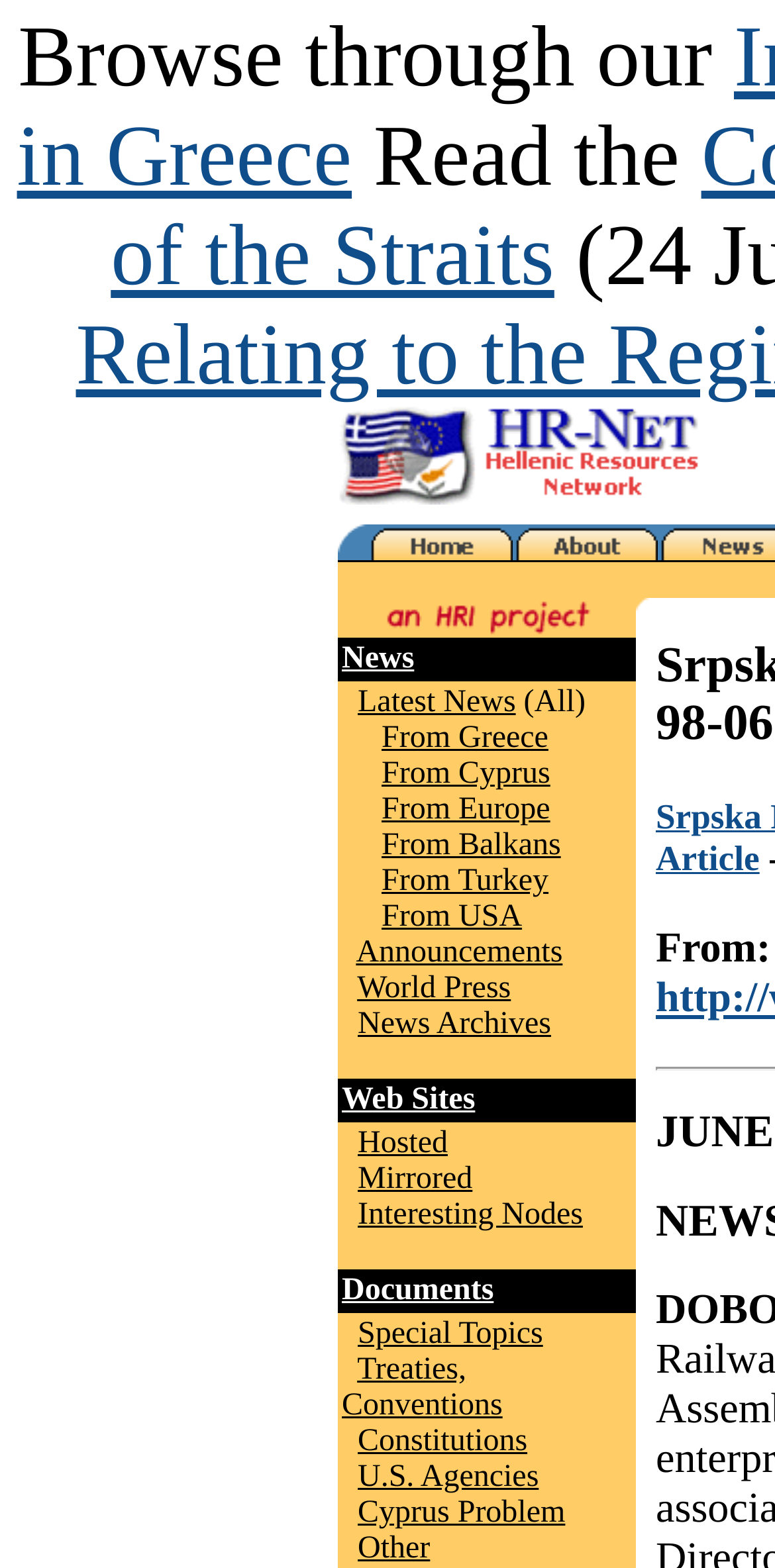Determine the bounding box coordinates of the UI element described by: "Constitutions".

[0.462, 0.701, 0.68, 0.722]